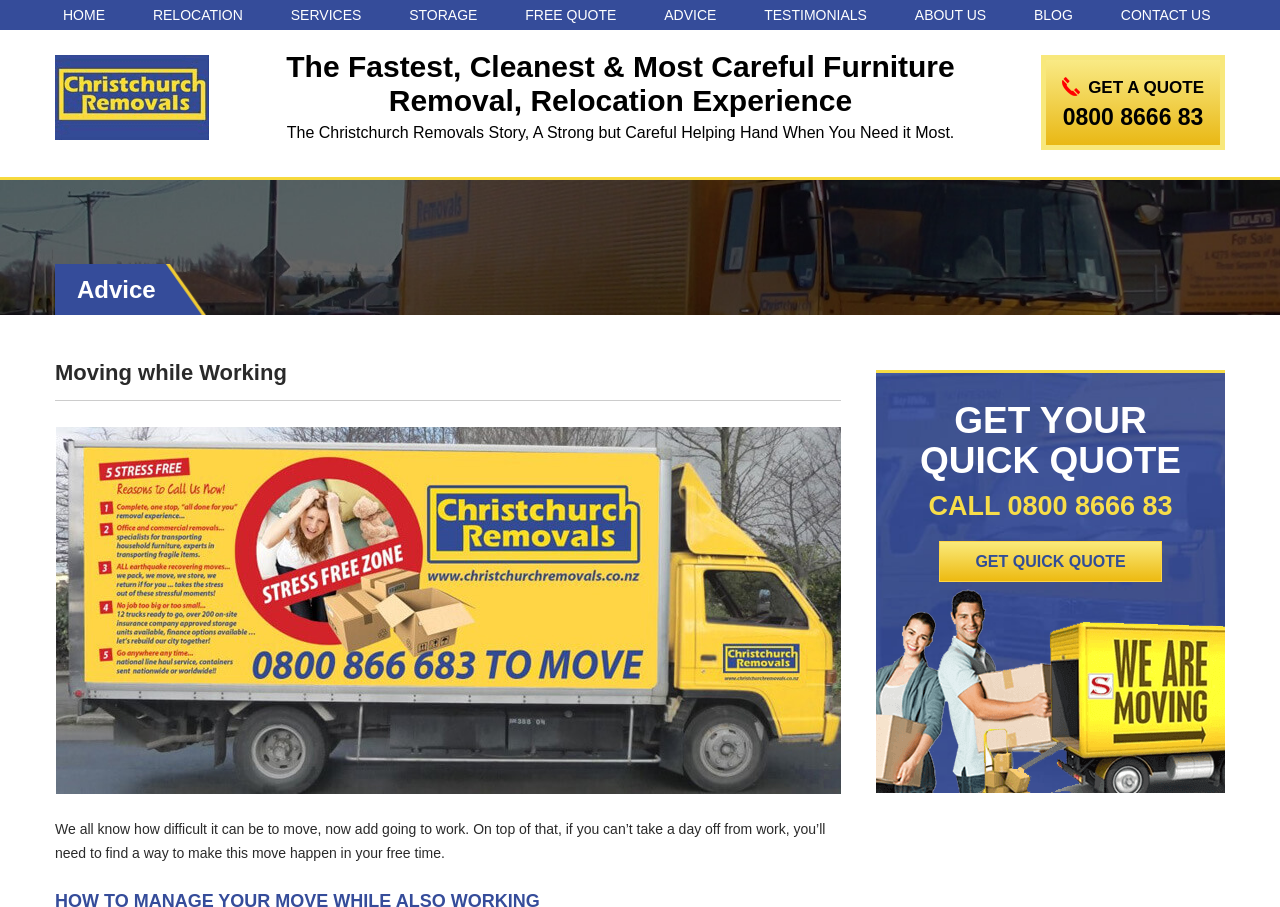What is the company name?
Using the image, provide a concise answer in one word or a short phrase.

Christchurch Removals